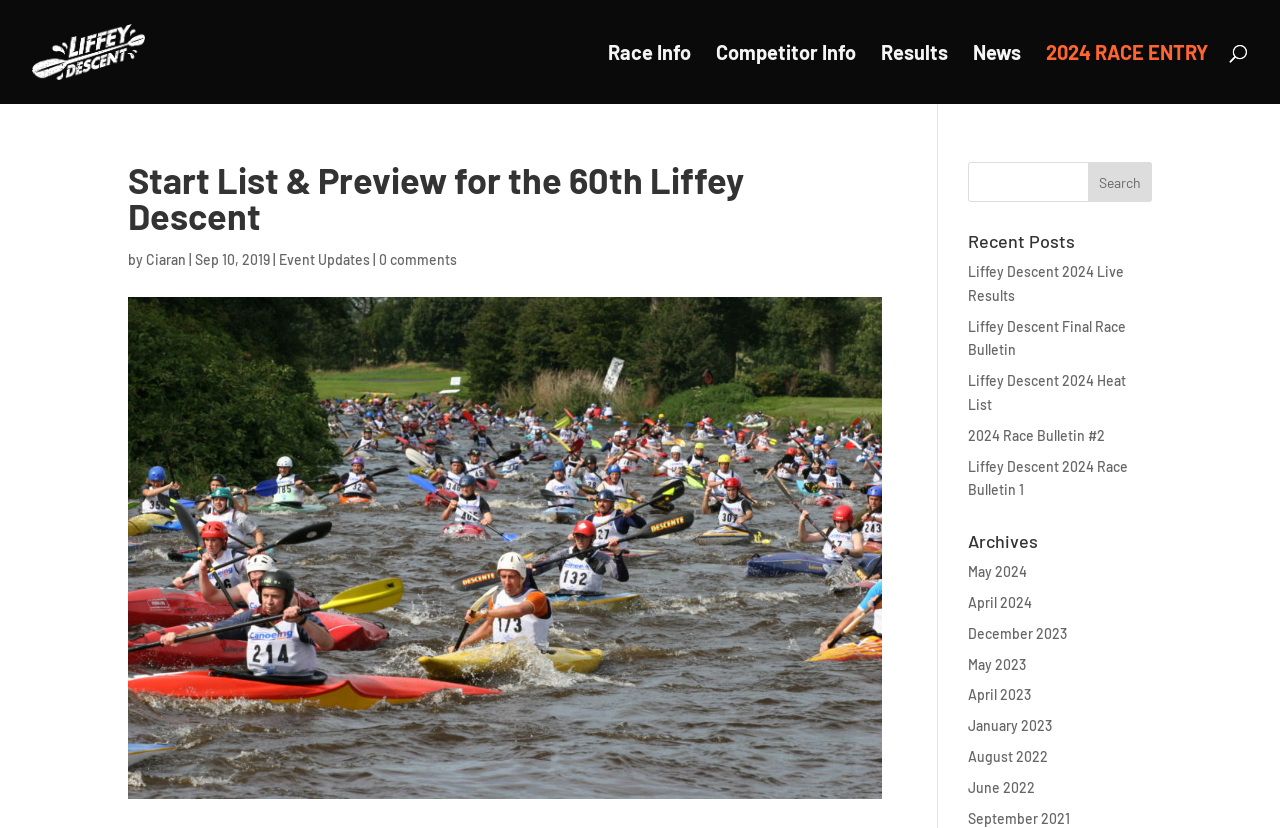Please locate the bounding box coordinates for the element that should be clicked to achieve the following instruction: "Click on the Liffey Descent logo". Ensure the coordinates are given as four float numbers between 0 and 1, i.e., [left, top, right, bottom].

[0.026, 0.025, 0.125, 0.101]